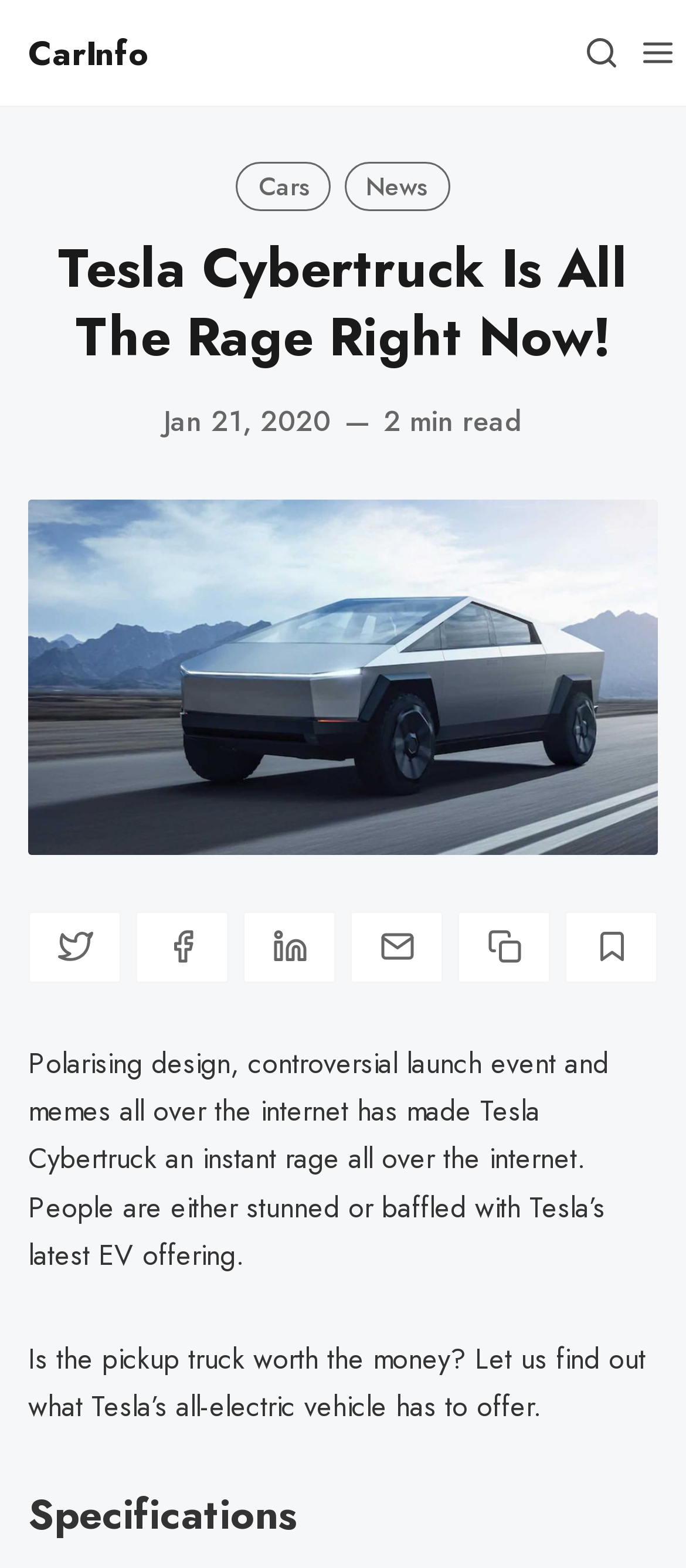Could you determine the bounding box coordinates of the clickable element to complete the instruction: "View specifications"? Provide the coordinates as four float numbers between 0 and 1, i.e., [left, top, right, bottom].

[0.041, 0.948, 0.959, 0.986]